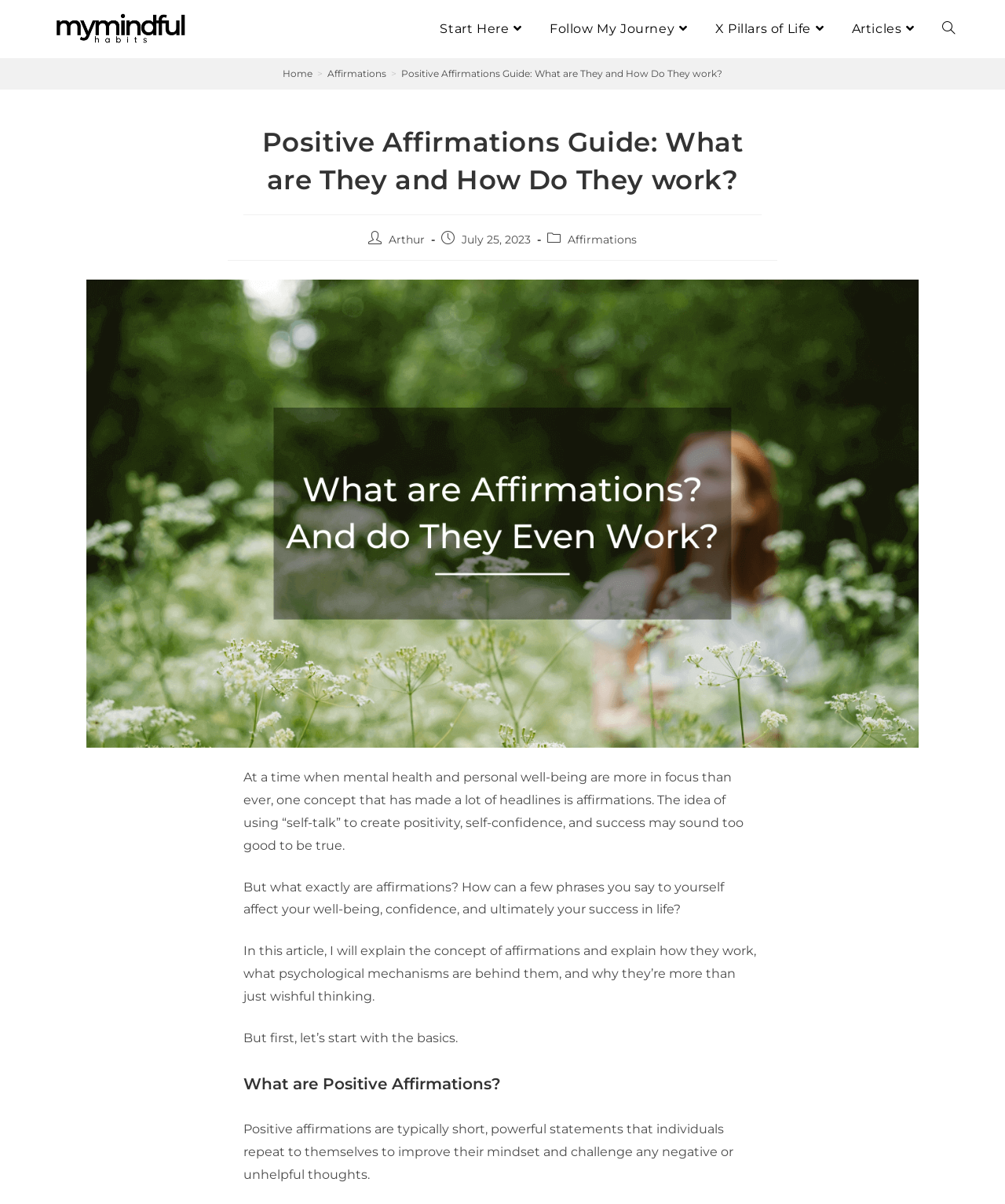Locate the bounding box coordinates for the element described below: "Get in Touch". The coordinates must be four float values between 0 and 1, formatted as [left, top, right, bottom].

None